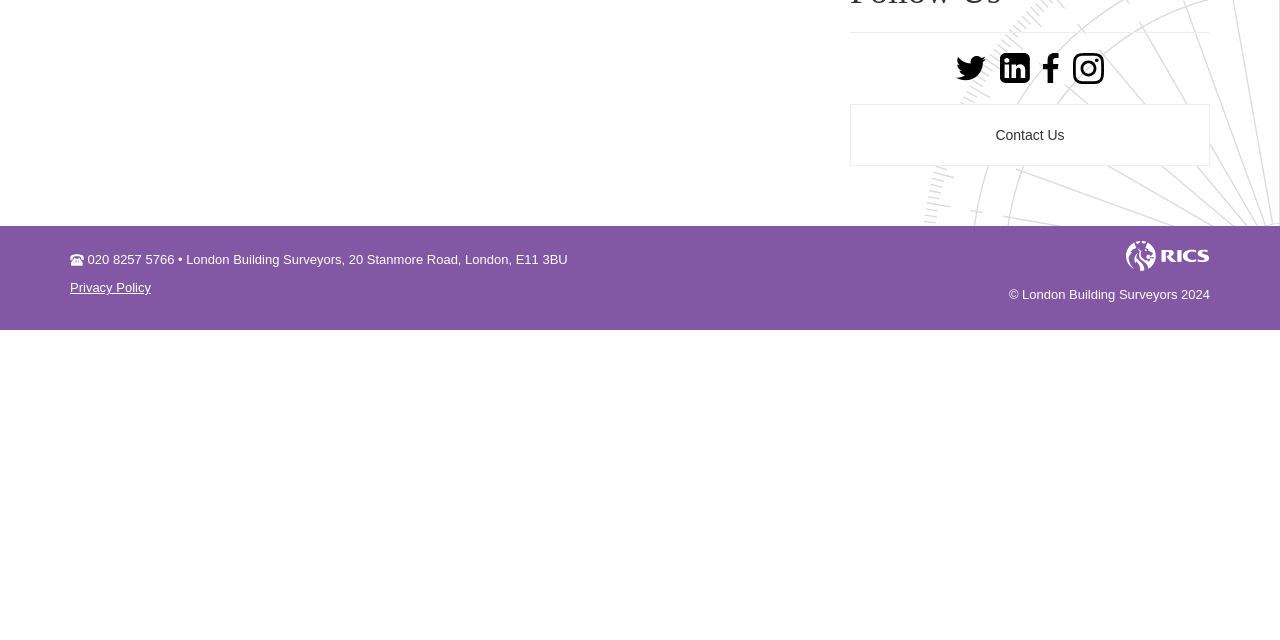Using floating point numbers between 0 and 1, provide the bounding box coordinates in the format (top-left x, top-left y, bottom-right x, bottom-right y). Locate the UI element described here: Contact Us

[0.664, 0.162, 0.945, 0.259]